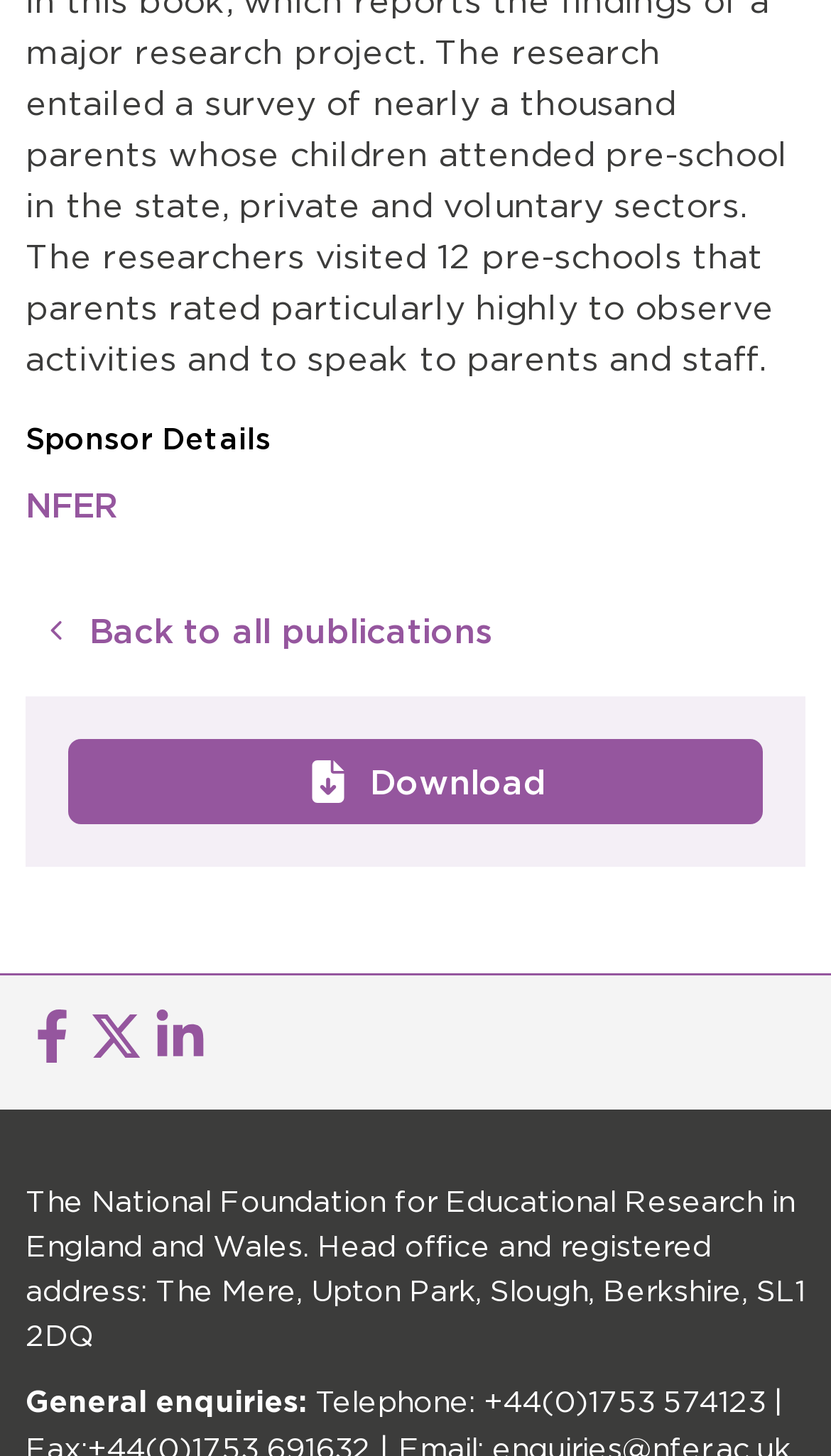Bounding box coordinates are specified in the format (top-left x, top-left y, bottom-right x, bottom-right y). All values are floating point numbers bounded between 0 and 1. Please provide the bounding box coordinate of the region this sentence describes: title="NFER X page"

[0.108, 0.706, 0.185, 0.736]